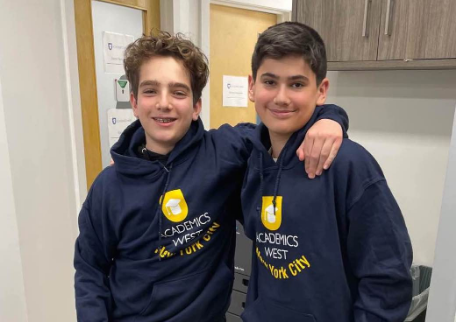Provide a one-word or short-phrase response to the question:
What is the hair type of the boy on the left?

Curly